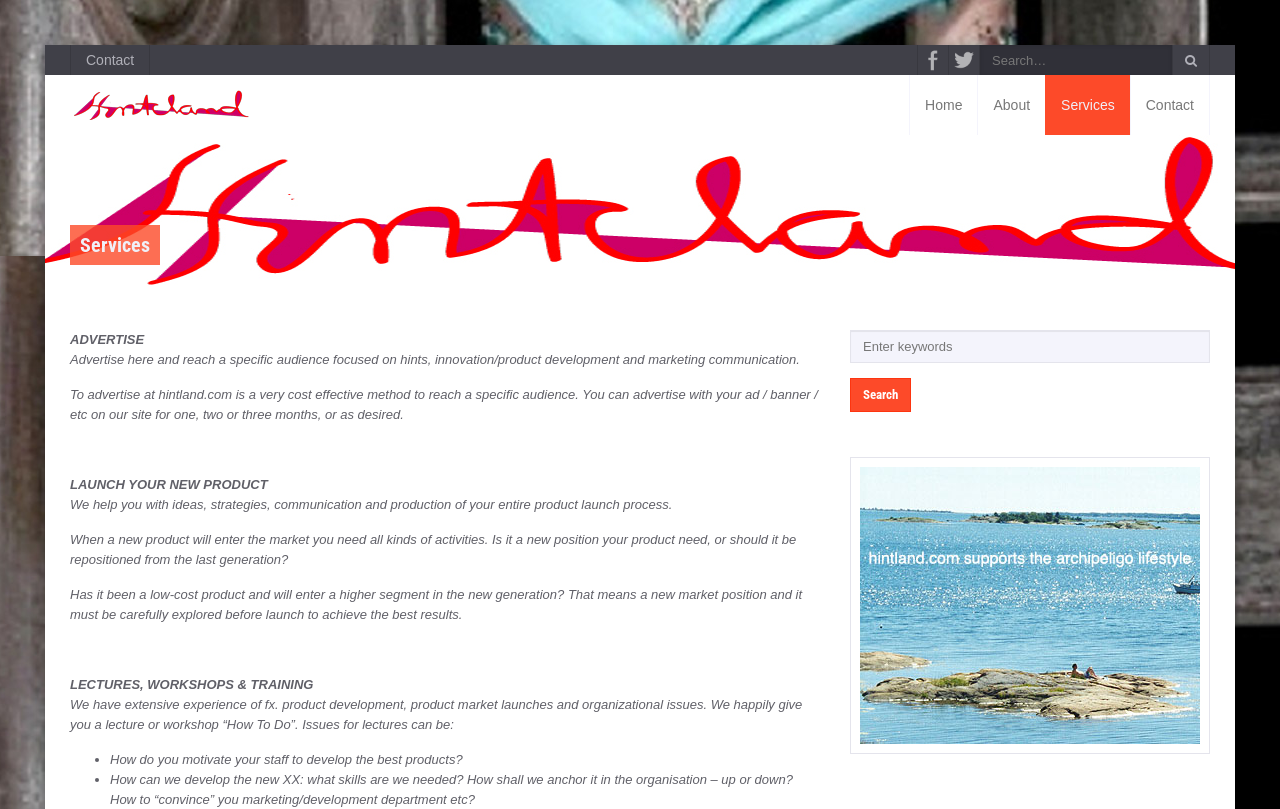Reply to the question with a single word or phrase:
What is the focus of the 'ADVERTISE' service?

Reaching a specific audience